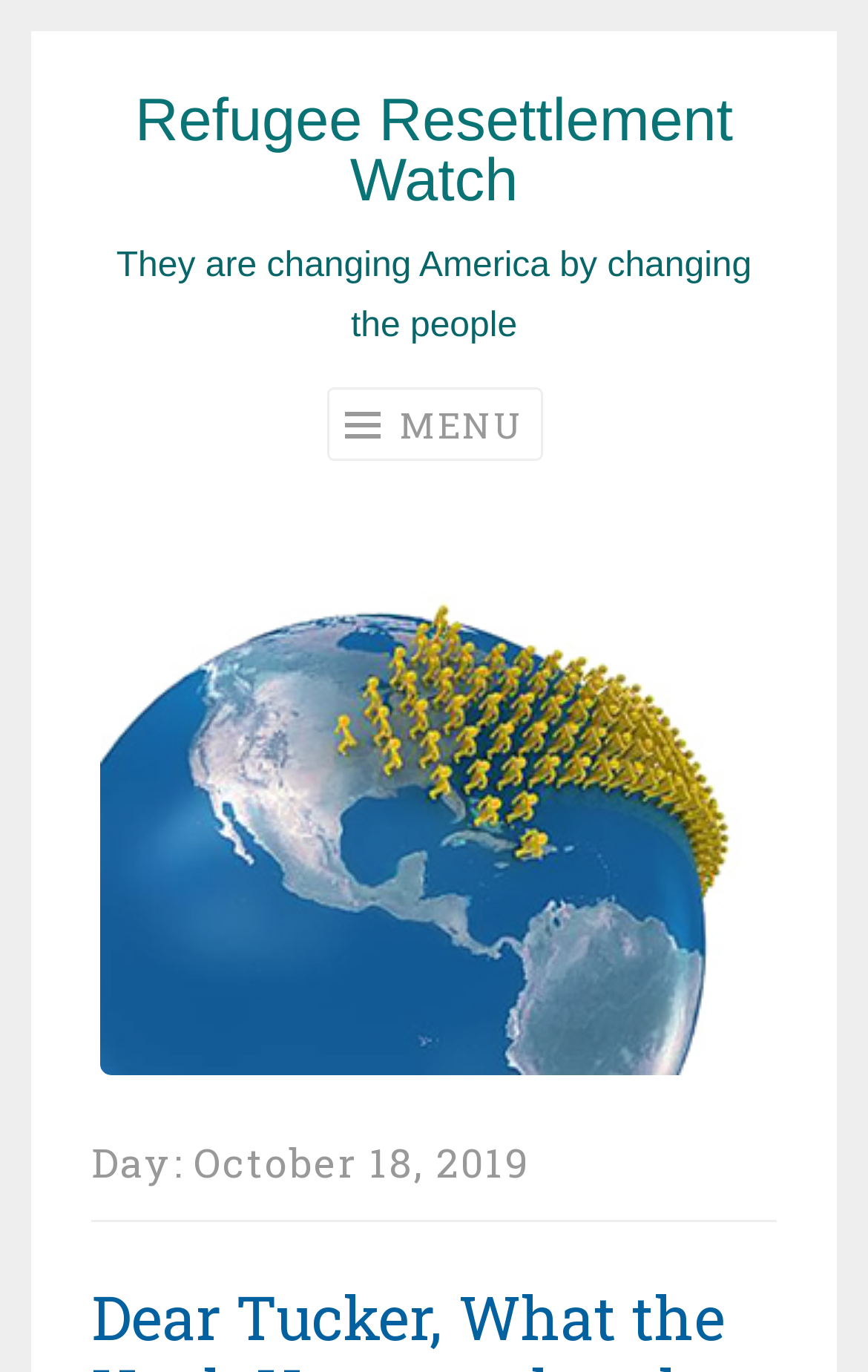What is the date mentioned on the webpage?
Look at the screenshot and respond with one word or a short phrase.

October 18, 2019